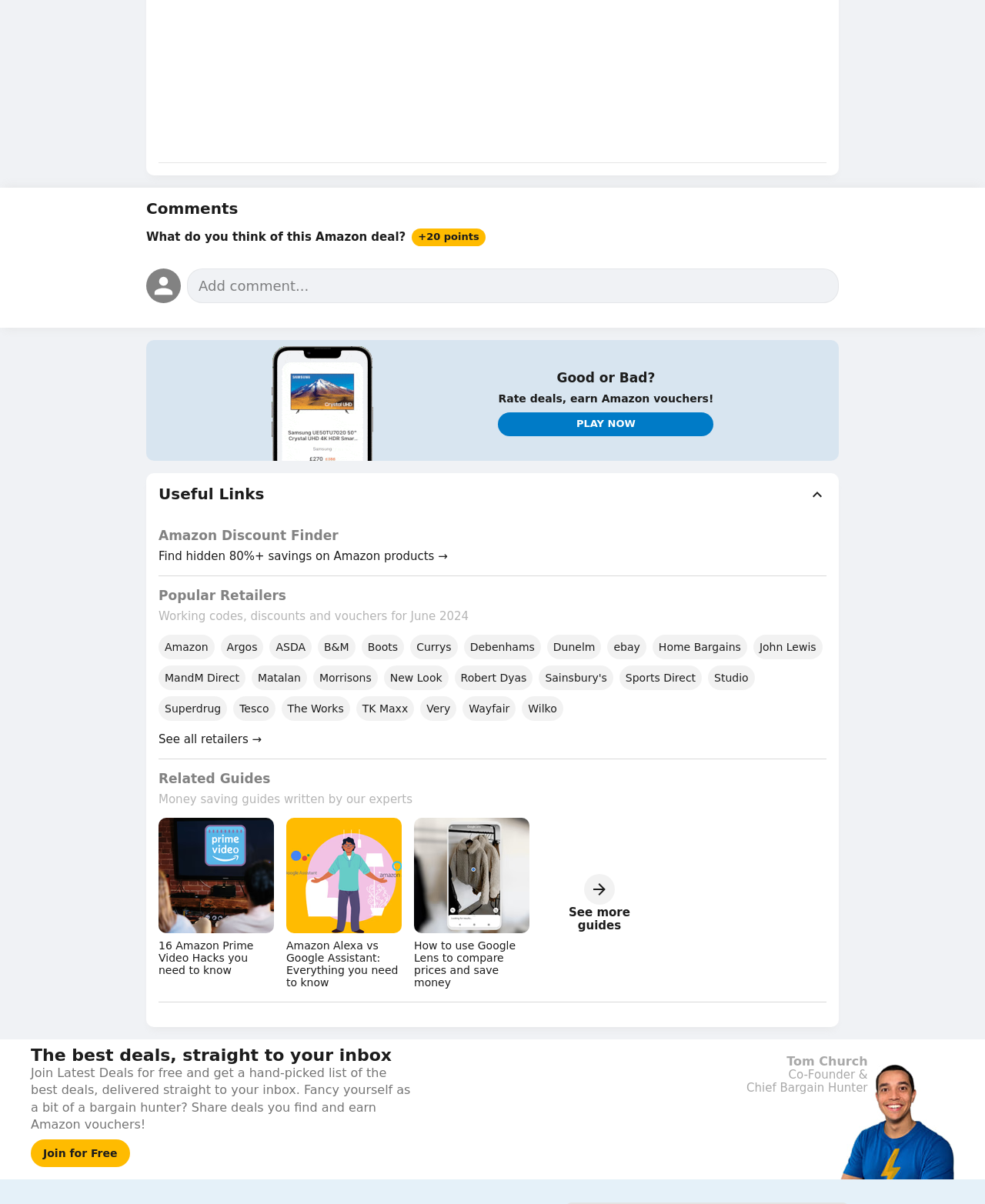Provide the bounding box coordinates of the HTML element described by the text: "ASDA".

[0.274, 0.527, 0.316, 0.548]